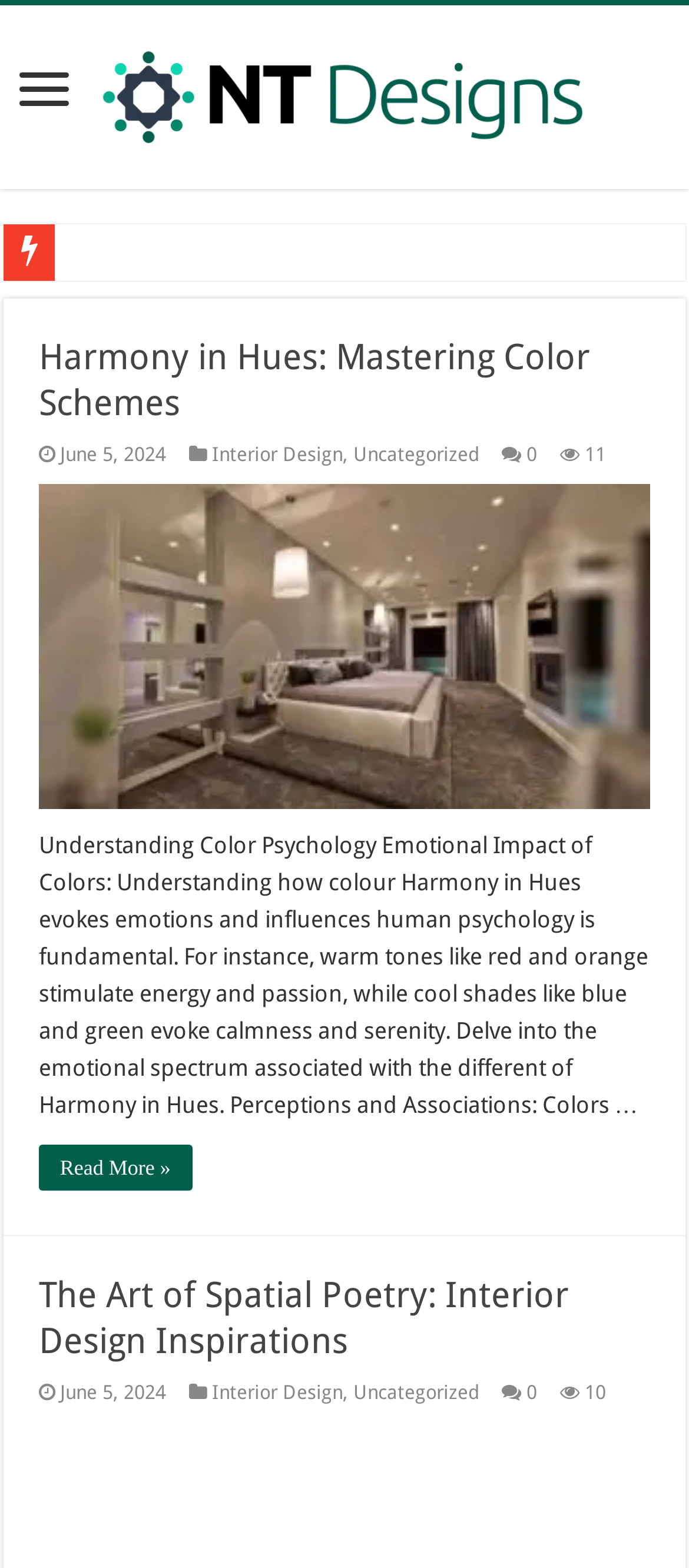Please specify the bounding box coordinates of the clickable region necessary for completing the following instruction: "Read more about 'The Art of Spatial Poetry: Interior Design Inspirations'". The coordinates must consist of four float numbers between 0 and 1, i.e., [left, top, right, bottom].

[0.056, 0.812, 0.826, 0.868]